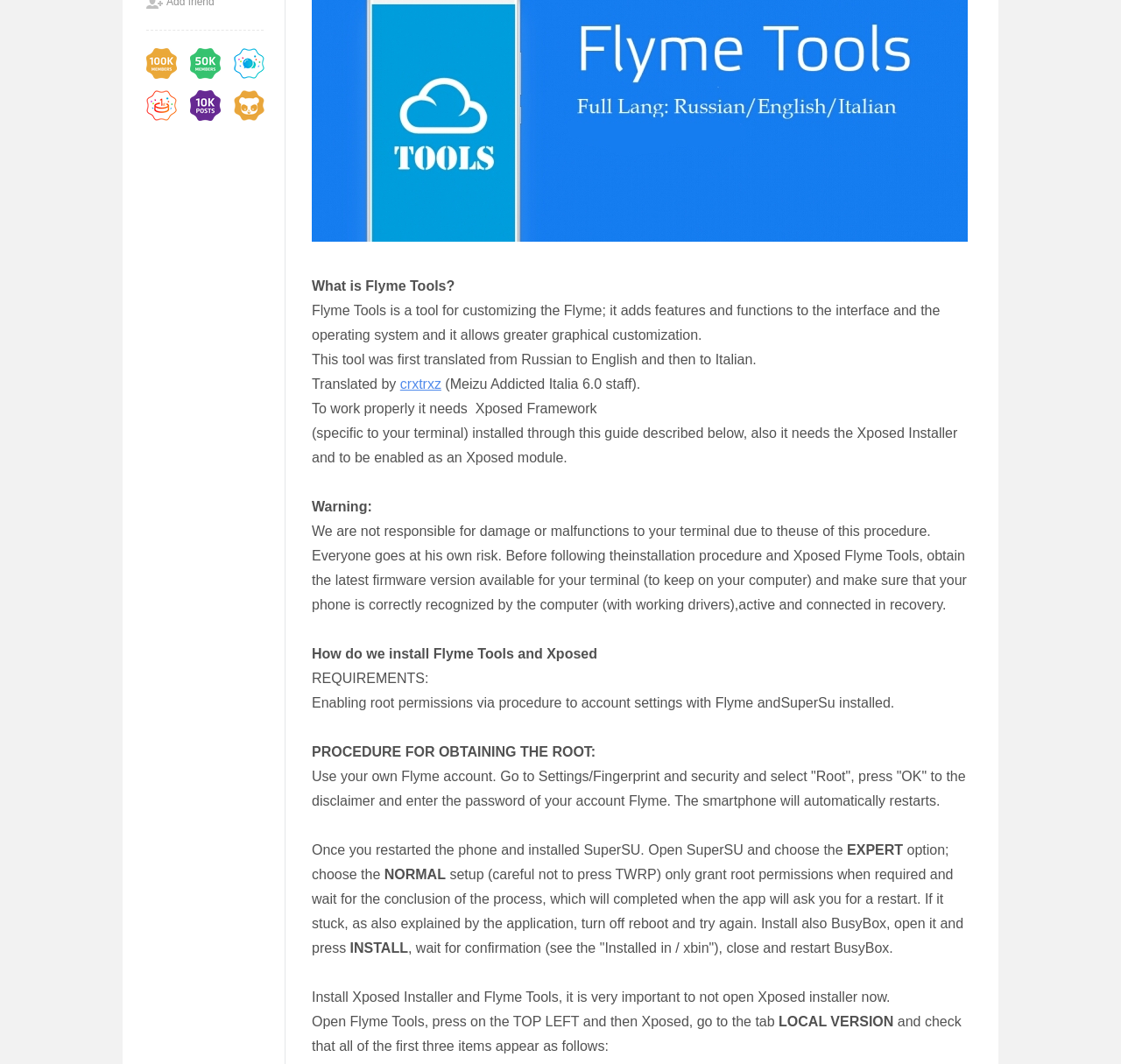Calculate the bounding box coordinates of the UI element given the description: "alt="MX5"".

[0.13, 0.216, 0.158, 0.245]